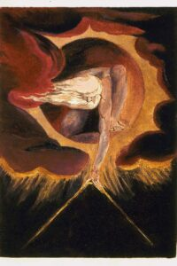Describe the image with as much detail as possible.

The image depicts a vivid and dynamic representation of a figure in a dramatic pose, embodying themes of creativity and inspiration. With flowing hair and an expressive posture, the central figure appears to be engaged in an act of creation or divine intervention, set against a backdrop of swirling clouds and radiant light. This striking artwork captures the essence of imaginative work, reflecting the struggle and triumph associated with artistic expression. Such imagery resonates deeply with the author's assertion that writing is a profound and emotional journey, characterized by joy, discipline, and the eventual fulfillment of seeing one’s words come to life. The juxtaposition of light and darkness in the background amplifies the emotional intensity of the scene, evoking the complexity of the creative process, much like the narrative shared by the author about their literary achievements and experiences.